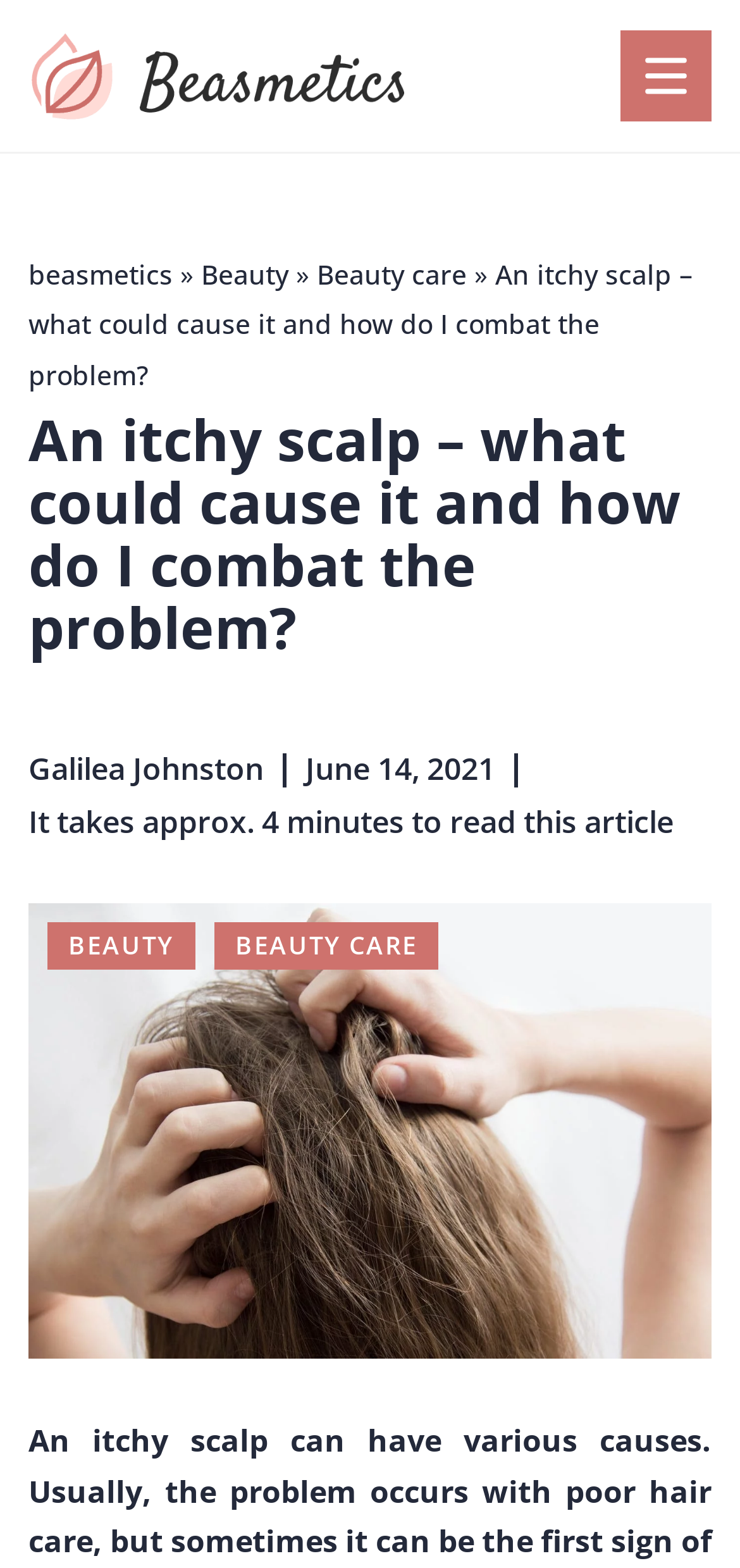Identify and provide the title of the webpage.

An itchy scalp – what could cause it and how do I combat the problem?